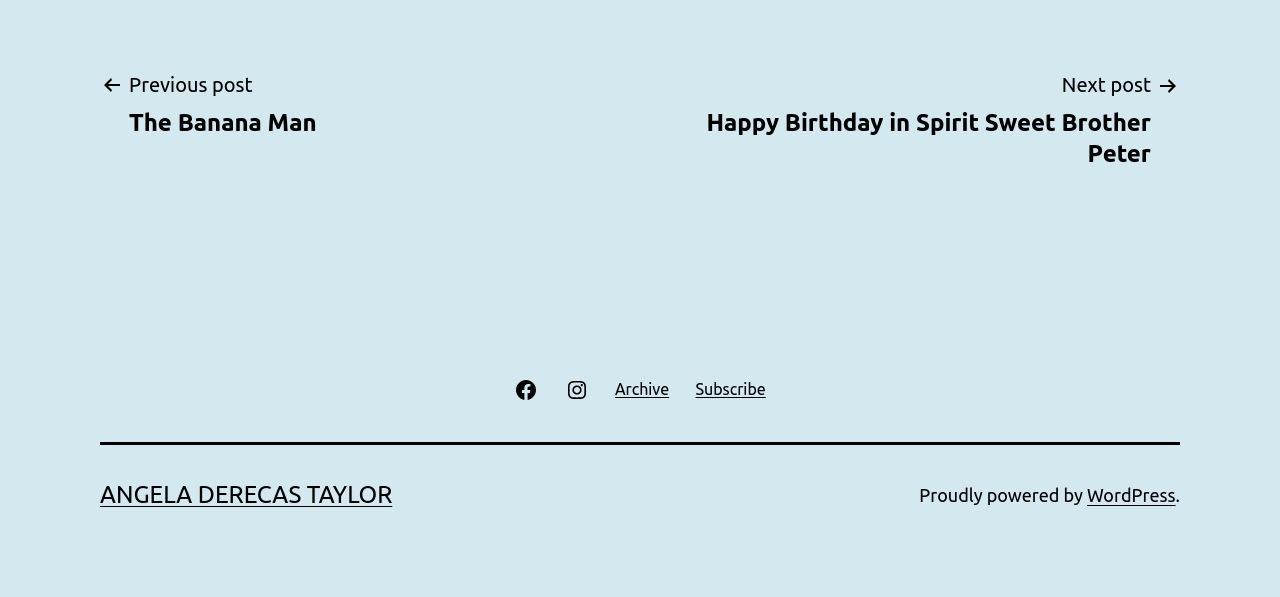Identify the bounding box of the HTML element described as: "Previous postThe Banana Man".

[0.078, 0.114, 0.27, 0.231]